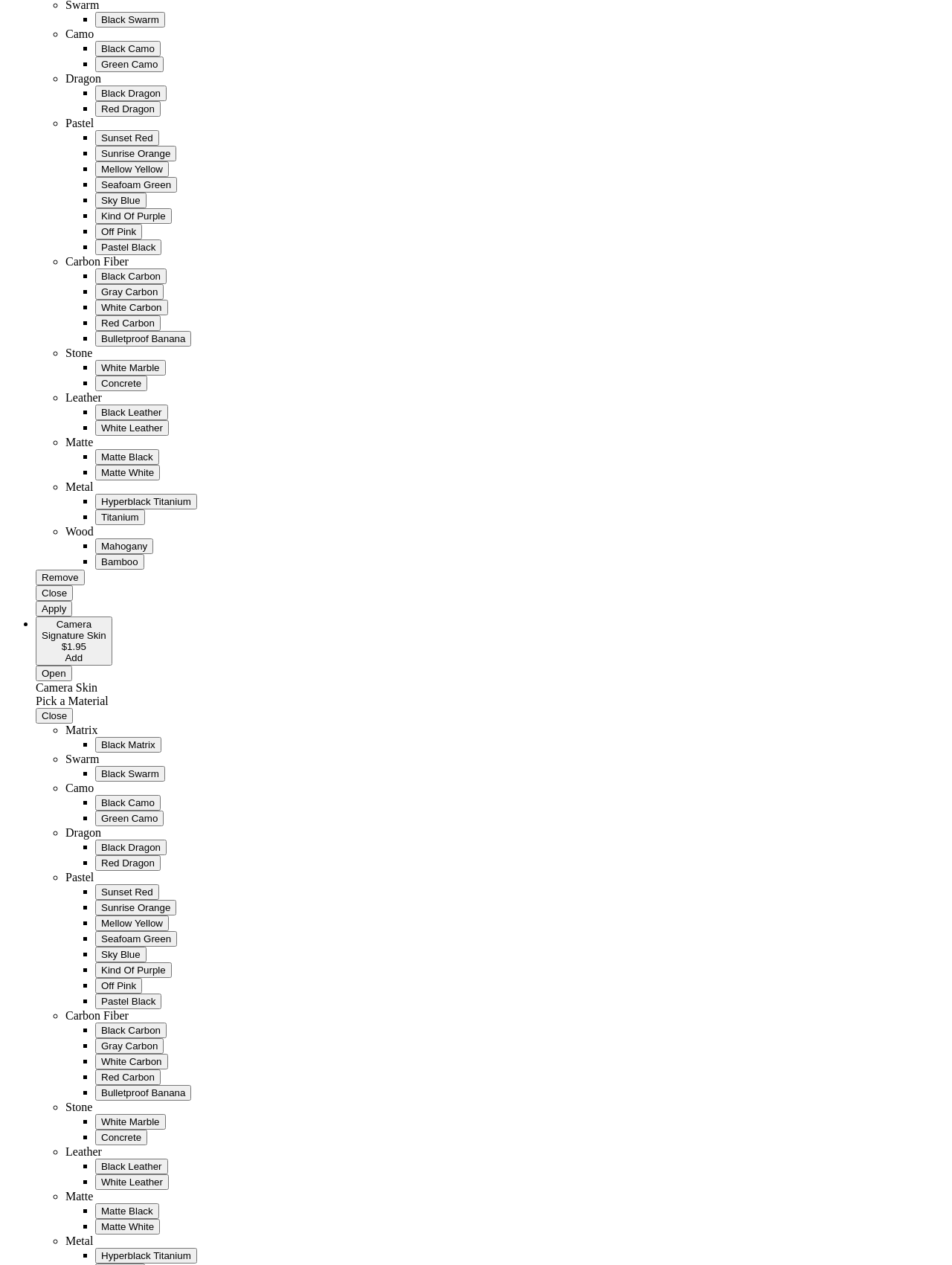What is the last skin type listed?
Can you provide an in-depth and detailed response to the question?

The last skin type listed is 'Bamboo' which is a button element located at the bottom of the webpage with a bounding box of [0.1, 0.438, 0.151, 0.45].